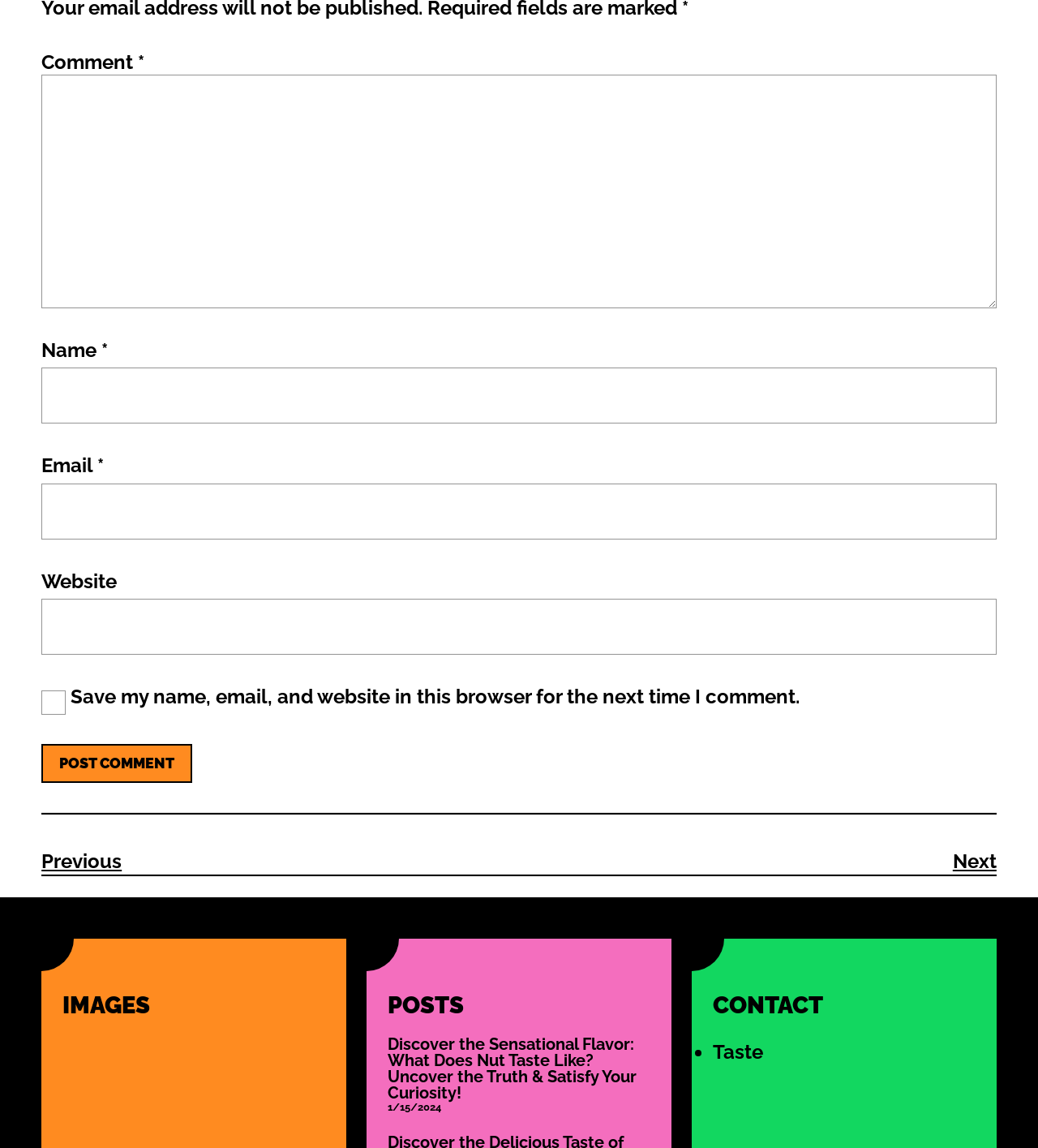Answer the question using only one word or a concise phrase: How many input fields are there for commenting?

4